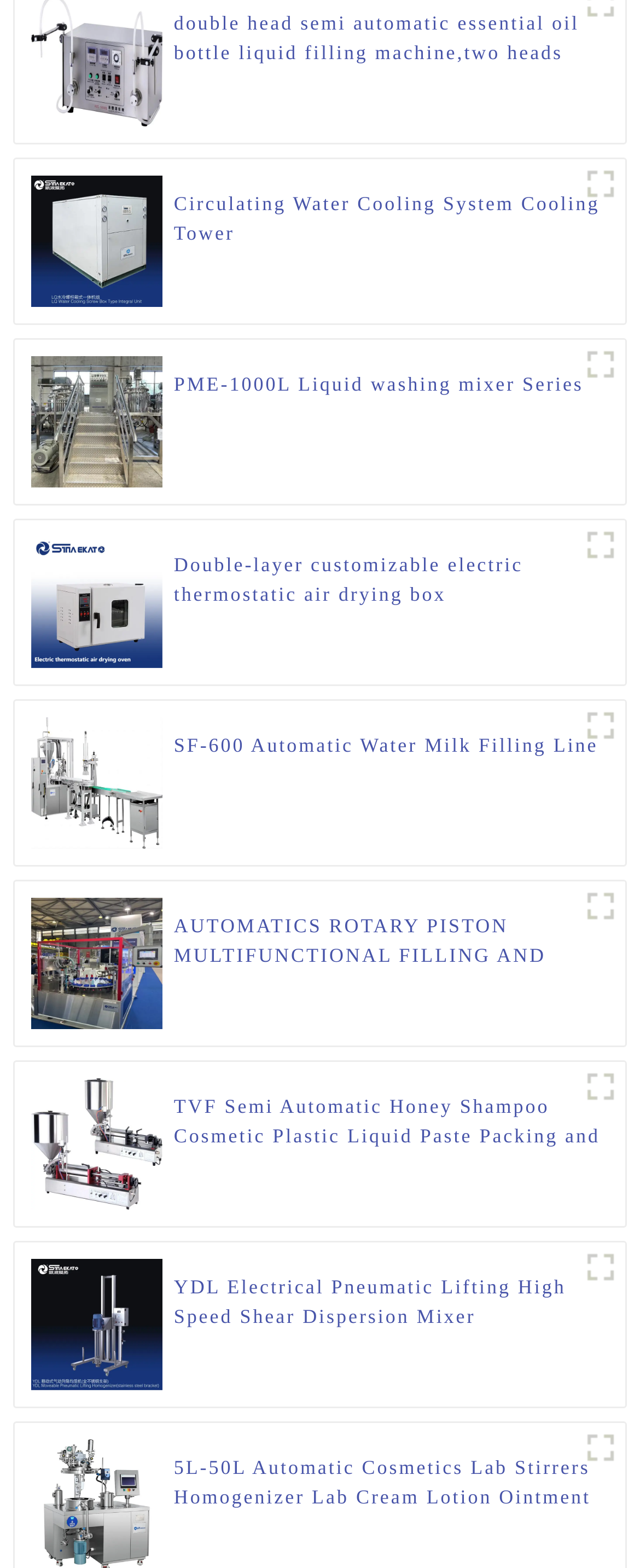Can you show the bounding box coordinates of the region to click on to complete the task described in the instruction: "view the image of electric thermostatic air drying oven"?

[0.048, 0.343, 0.254, 0.426]